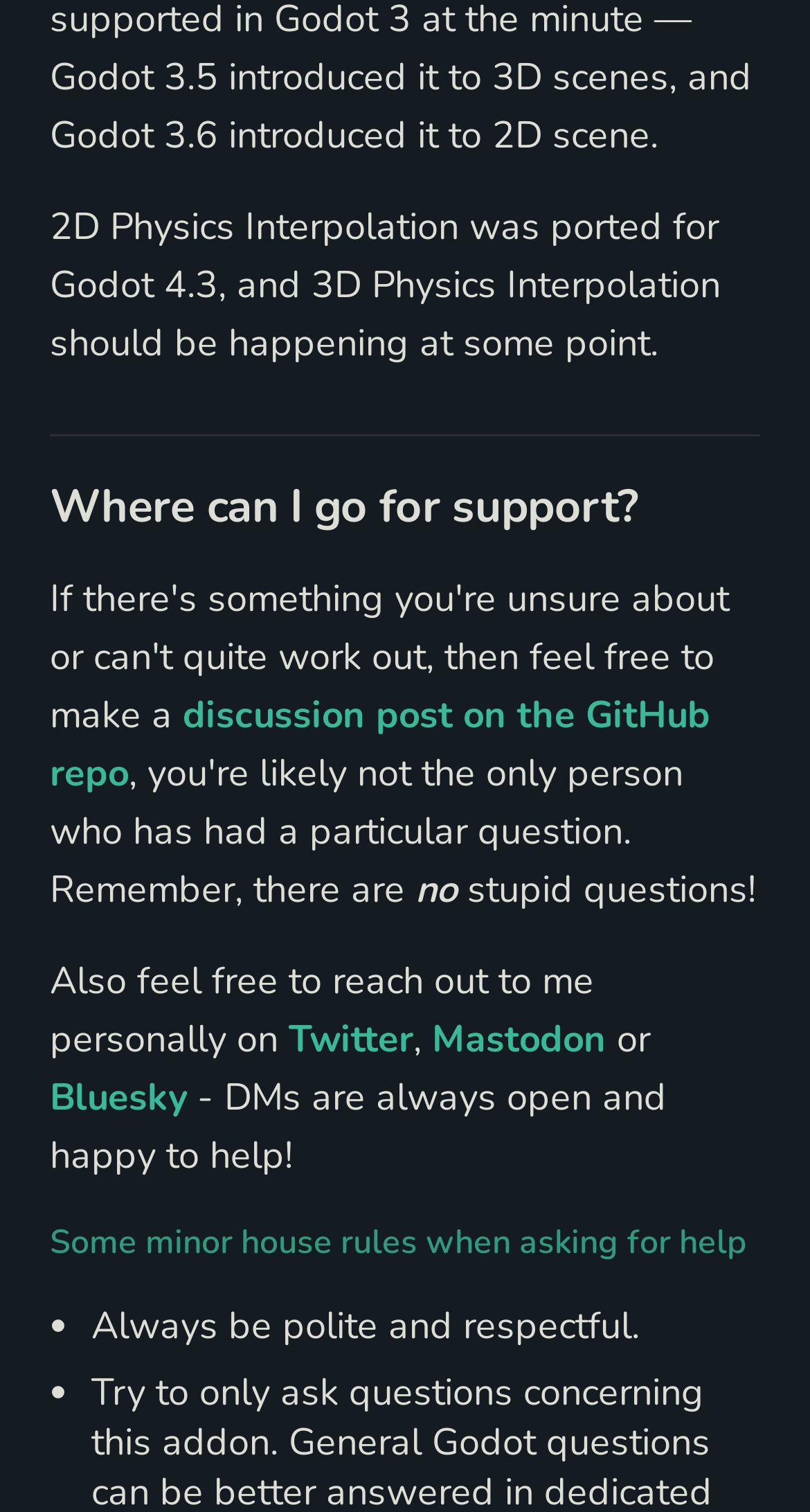How many social media platforms are mentioned for personal contact?
Use the image to answer the question with a single word or phrase.

3